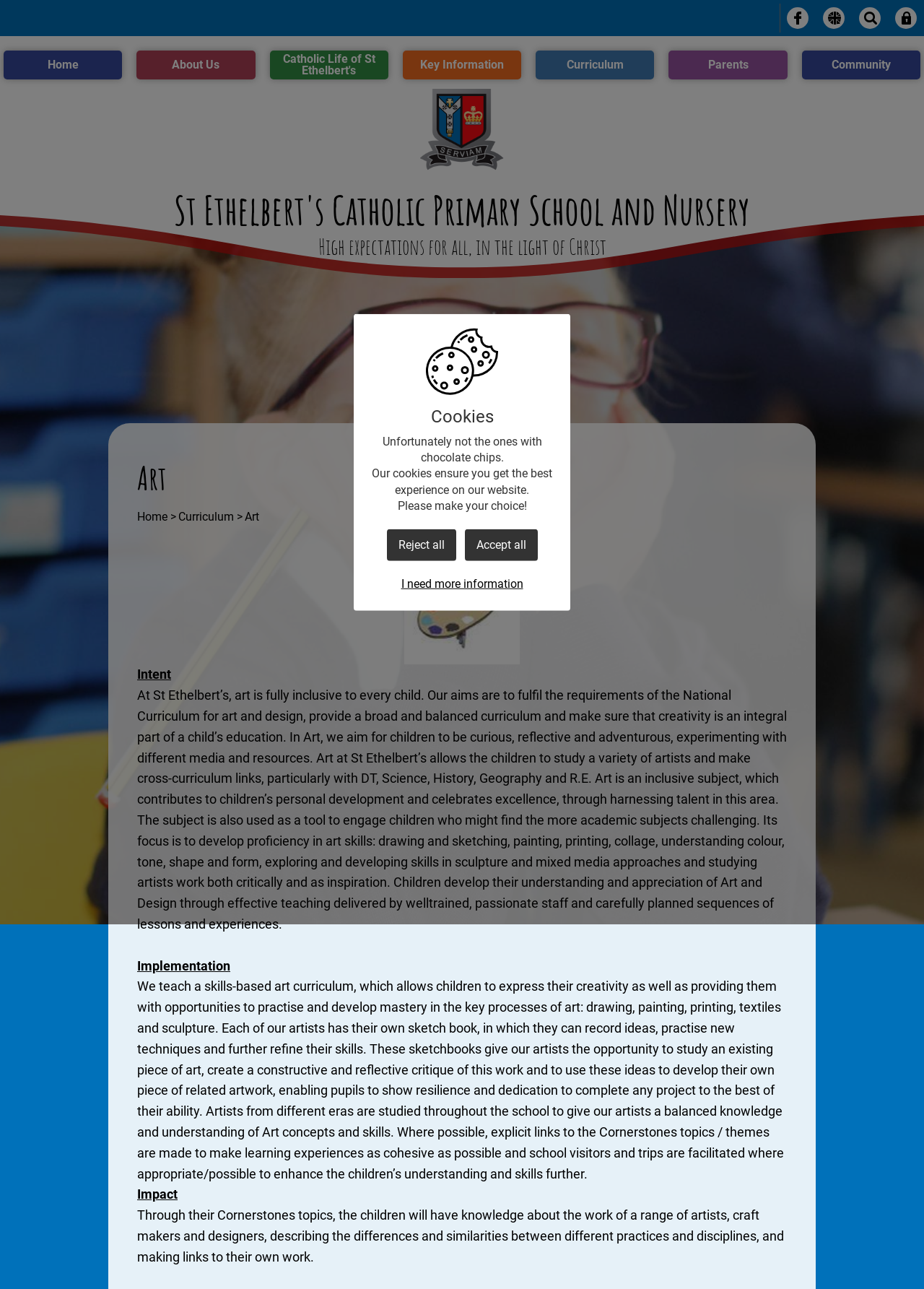What is the role of art in the school?
Examine the image closely and answer the question with as much detail as possible.

The webpage states that art is an inclusive subject that contributes to children's personal development and celebrates excellence, and is used as a tool to engage children who might find more academic subjects challenging.